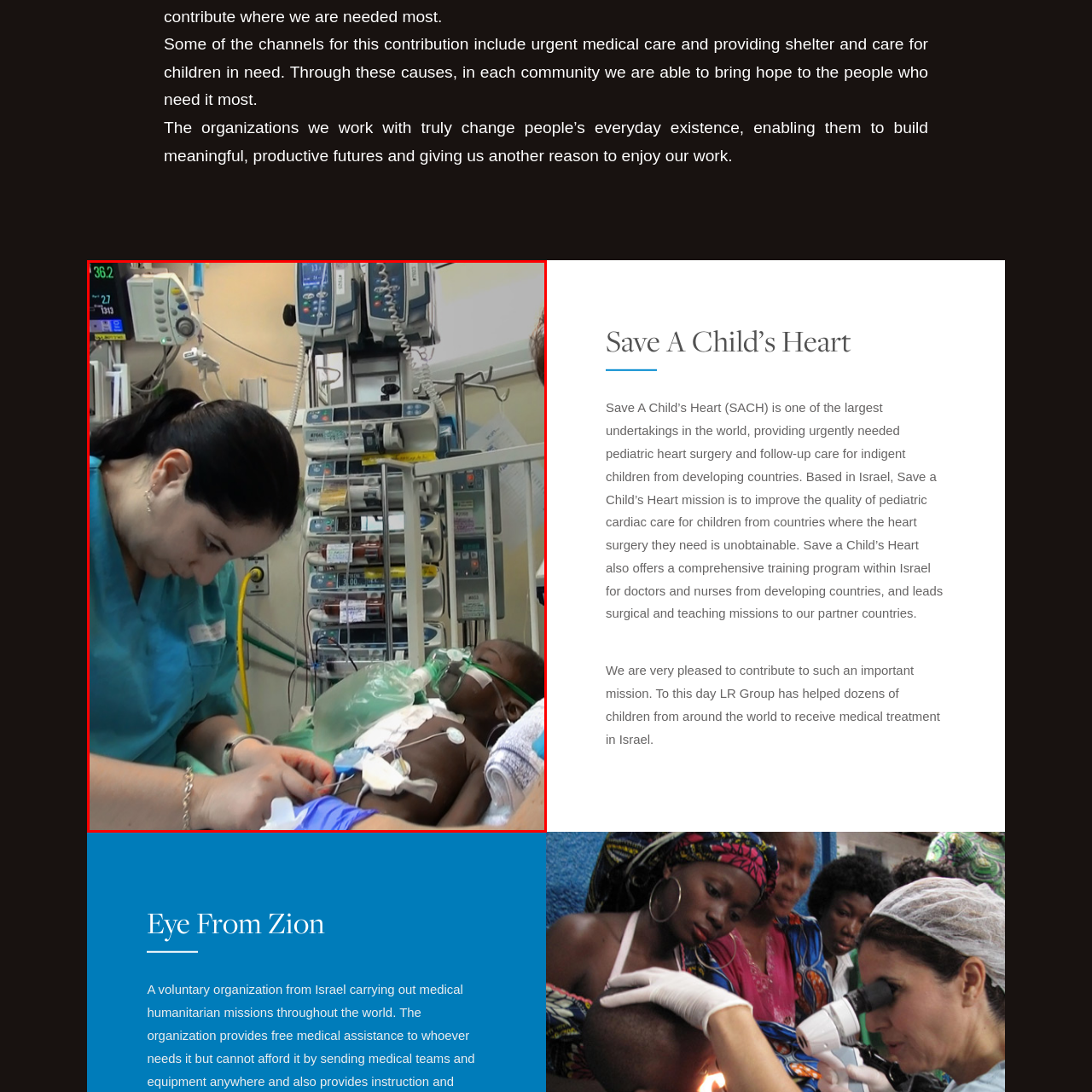Take a close look at the image outlined by the red bounding box and give a detailed response to the subsequent question, with information derived from the image: What is the purpose of the mask on the child?

The caption states that the child is wearing a mask for oxygen intake, implying that the mask is providing the child with necessary oxygen due to their critical condition.